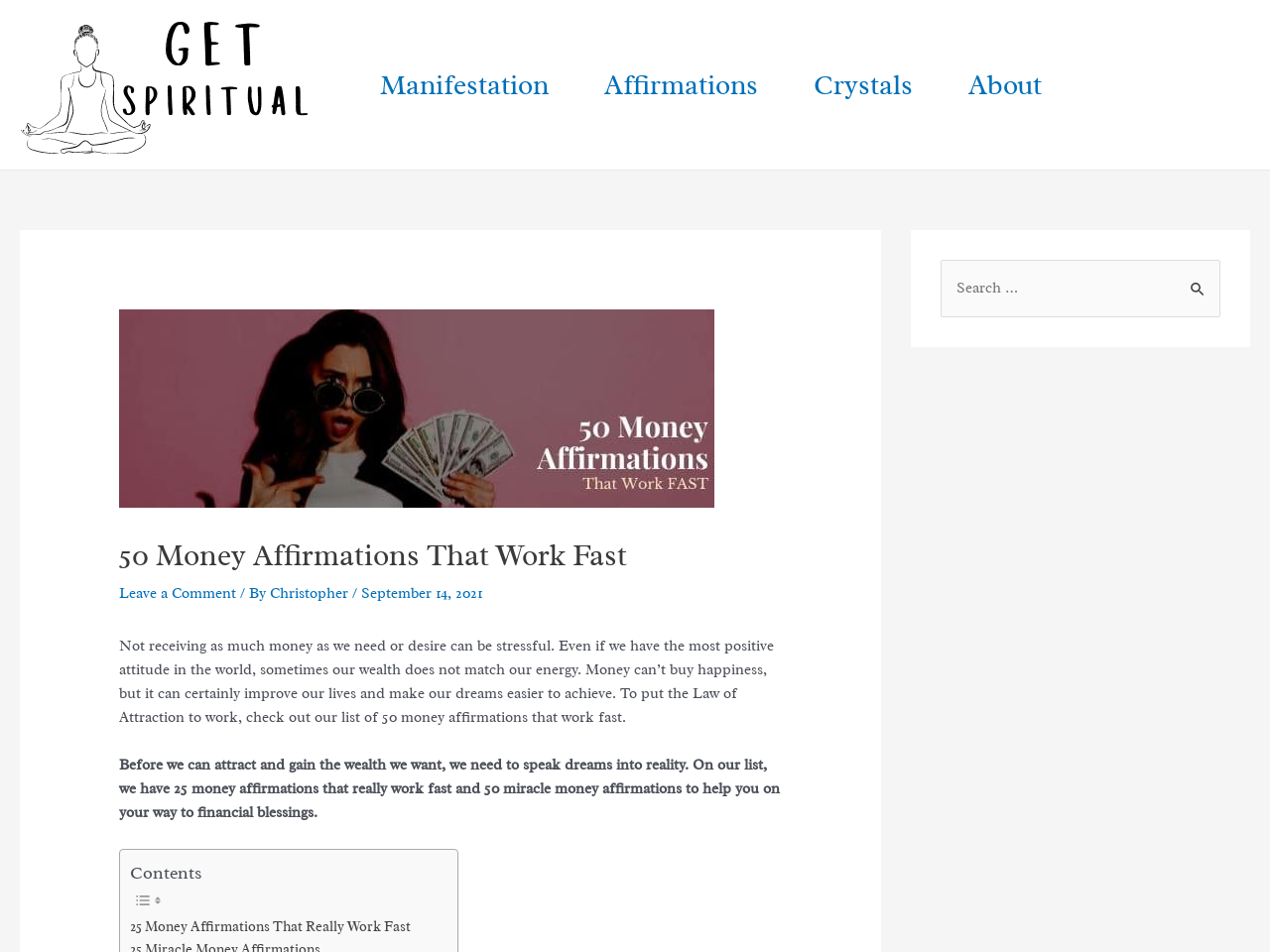Who is the author of the article?
Refer to the image and respond with a one-word or short-phrase answer.

Christopher